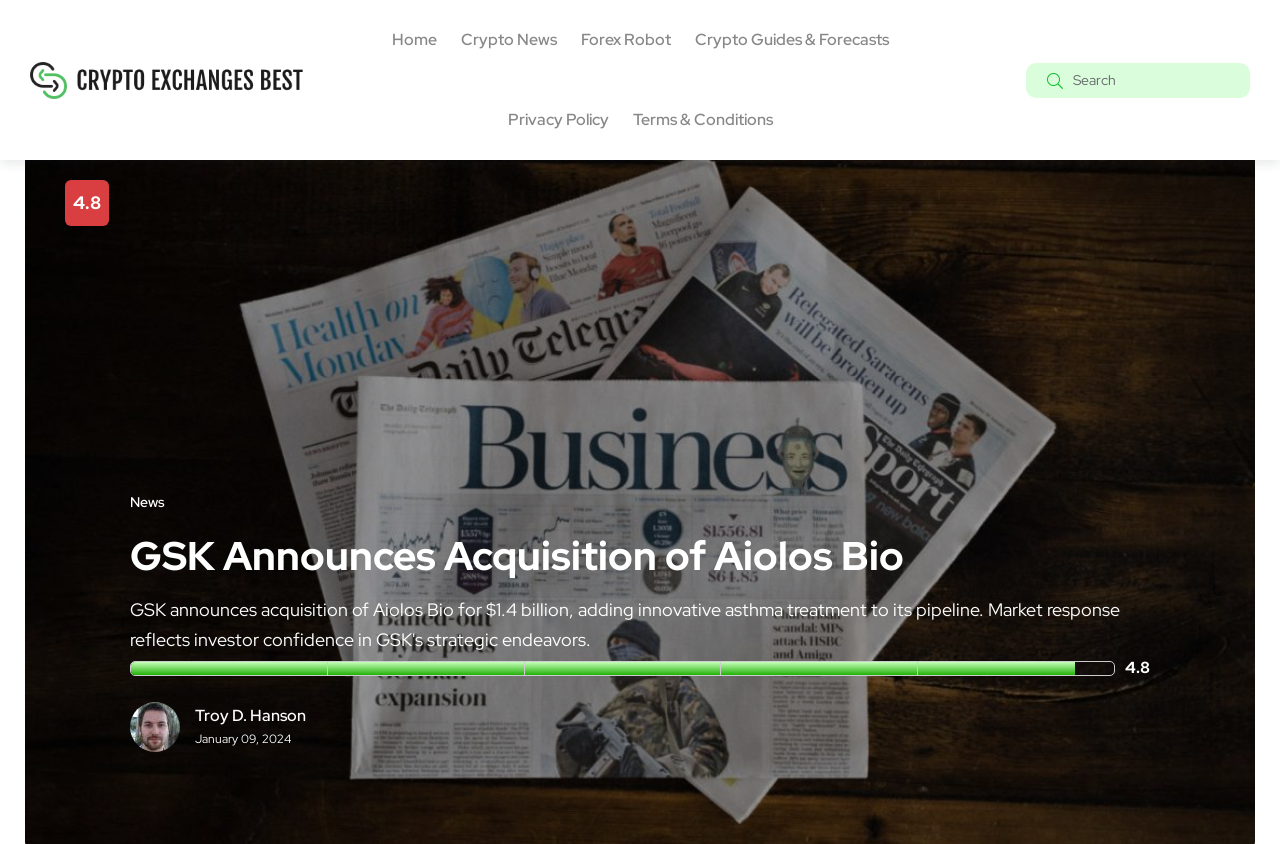Pinpoint the bounding box coordinates of the element that must be clicked to accomplish the following instruction: "Go to Home page". The coordinates should be in the format of four float numbers between 0 and 1, i.e., [left, top, right, bottom].

[0.306, 0.0, 0.341, 0.095]